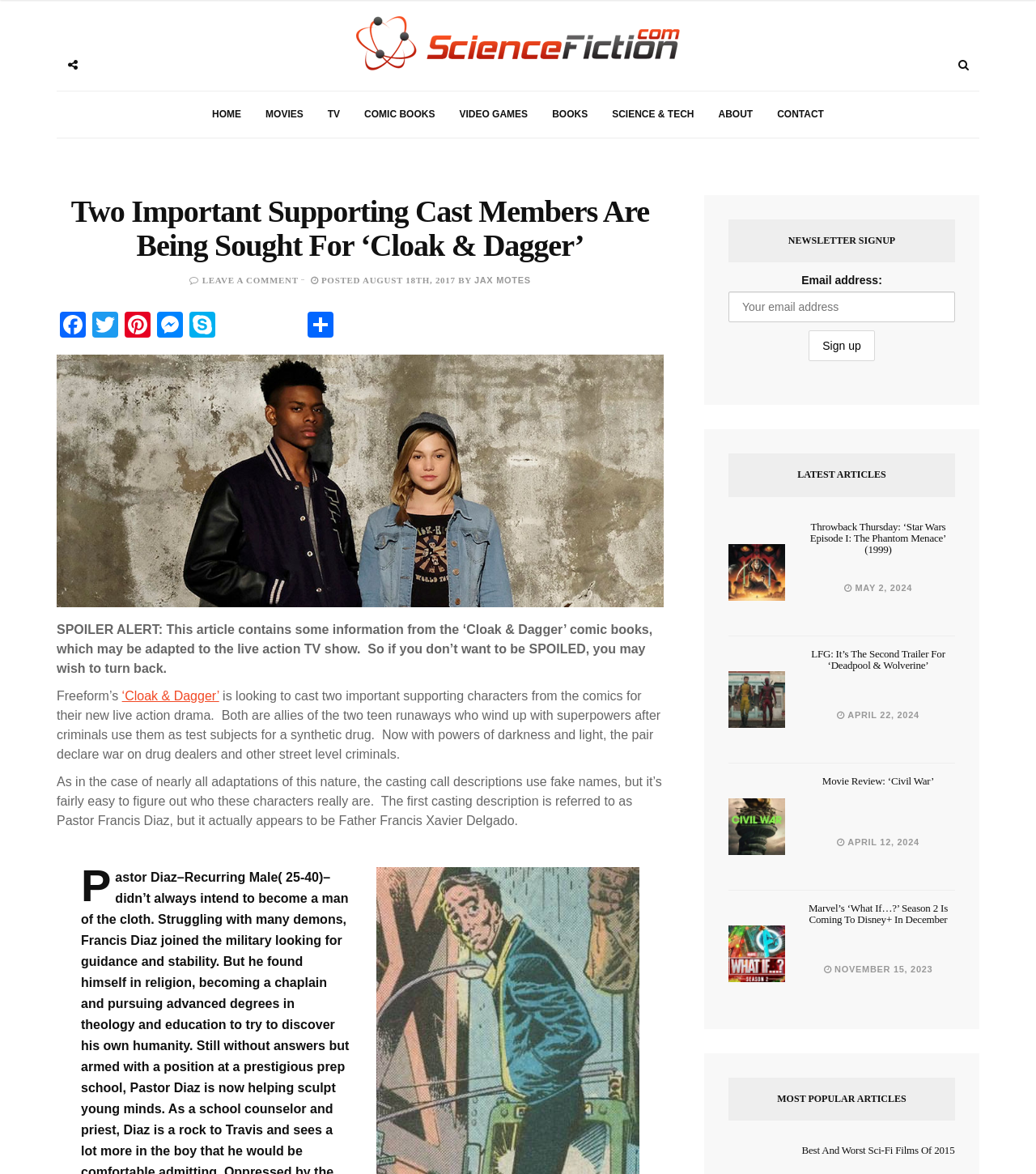Give a one-word or phrase response to the following question: What is the purpose of the search box?

To search the website